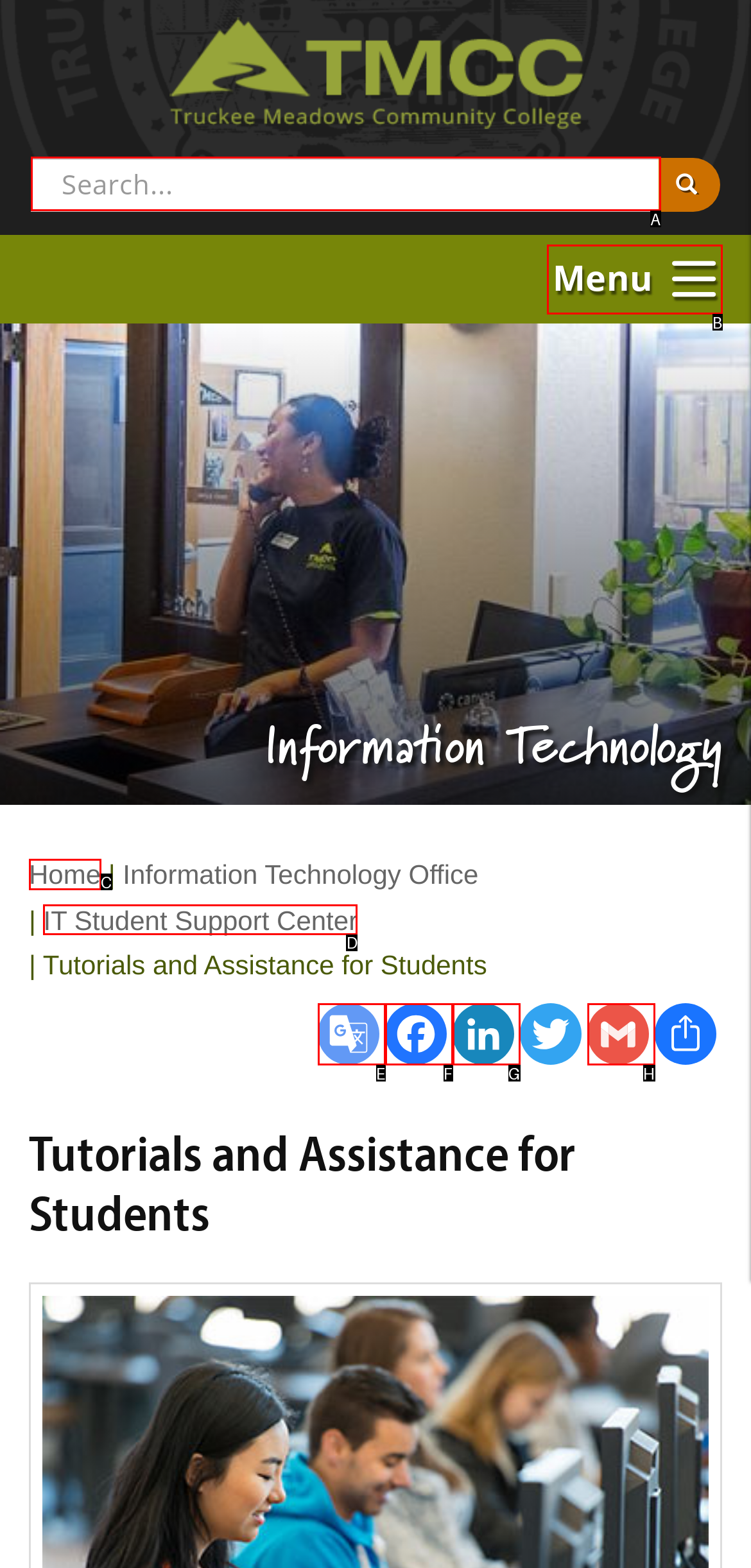Which HTML element should be clicked to complete the following task: get student support?
Answer with the letter corresponding to the correct choice.

D